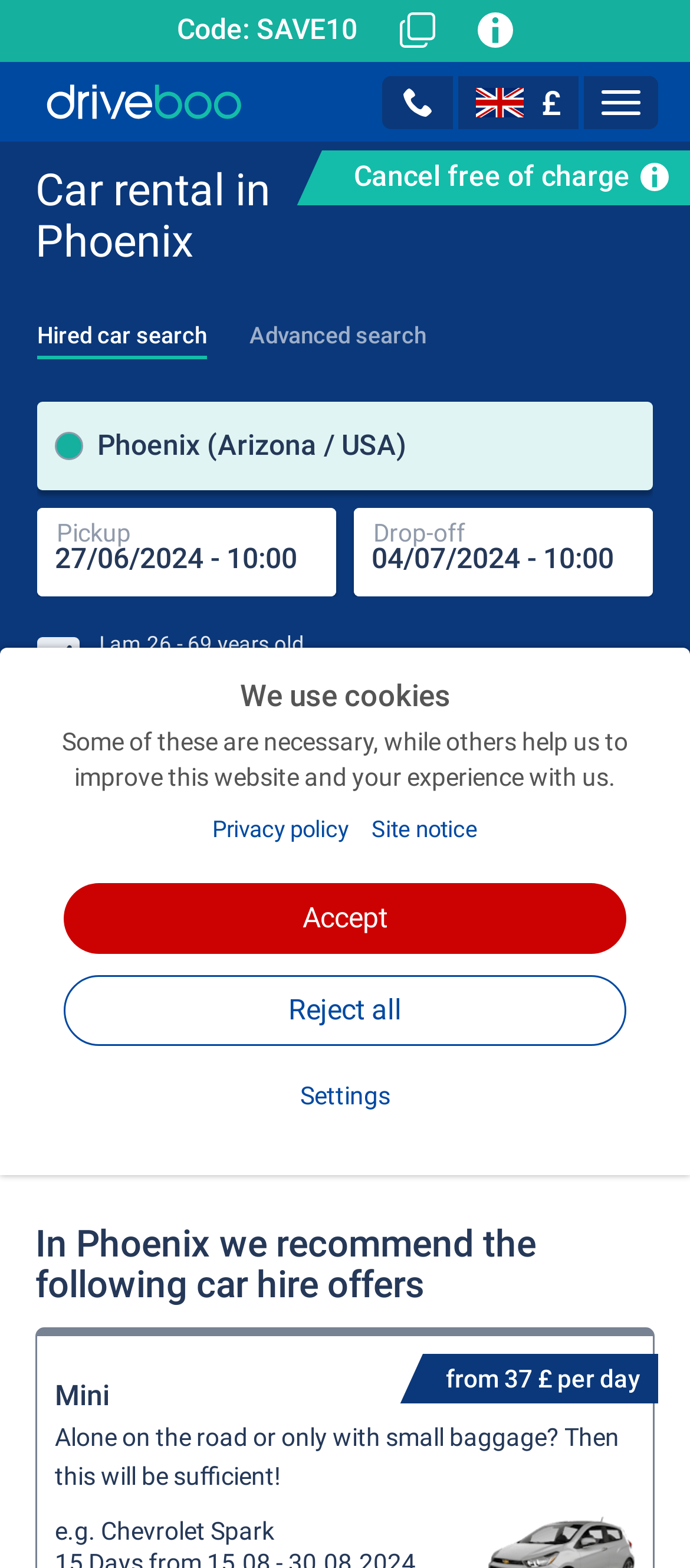What is the purpose of this webpage?
Look at the image and construct a detailed response to the question.

Based on the webpage content, it appears that the primary function of this webpage is to allow users to rent a car in Phoenix, Arizona. The webpage provides various options and filters to facilitate the car rental process.